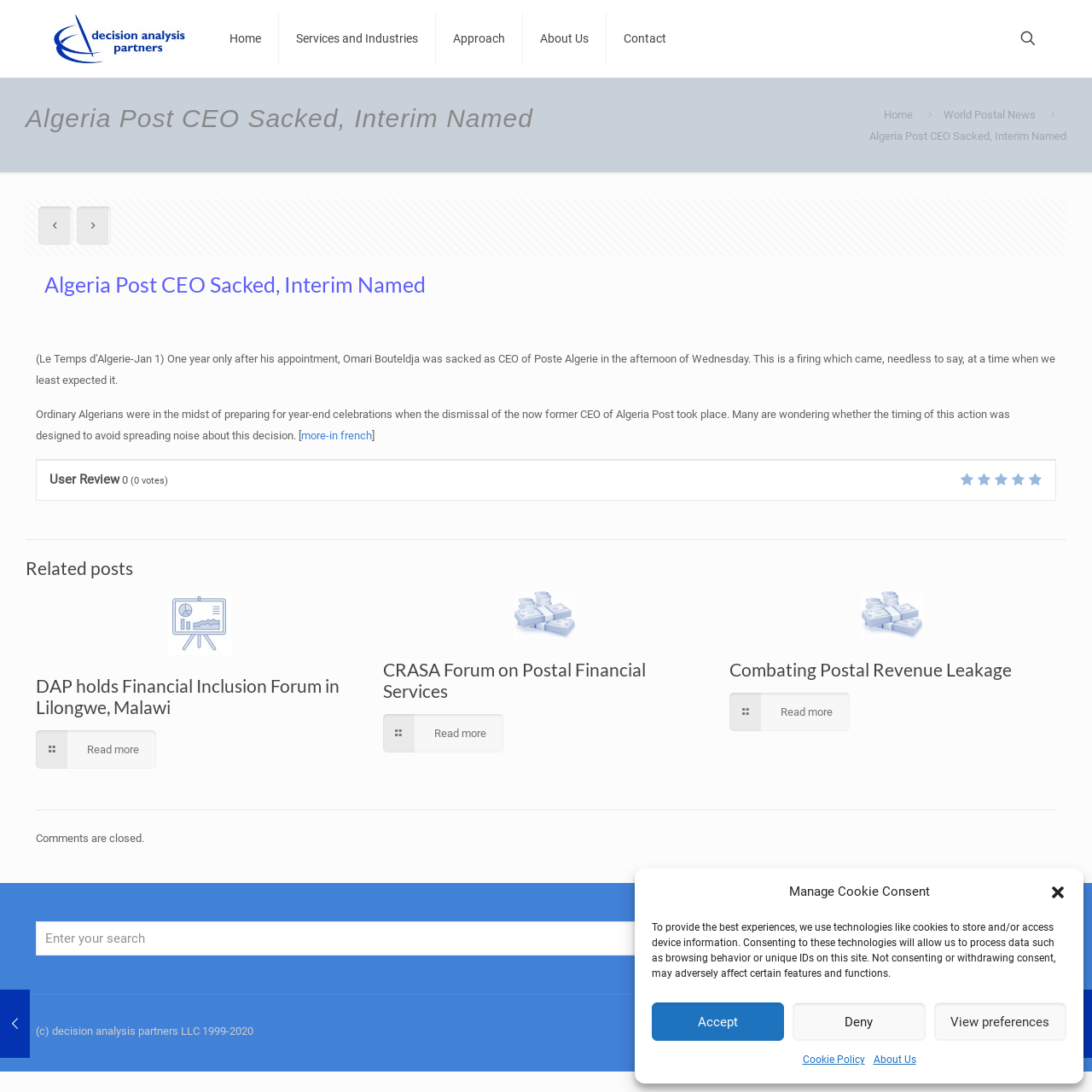Highlight the bounding box coordinates of the element you need to click to perform the following instruction: "View previous post."

[0.035, 0.189, 0.066, 0.224]